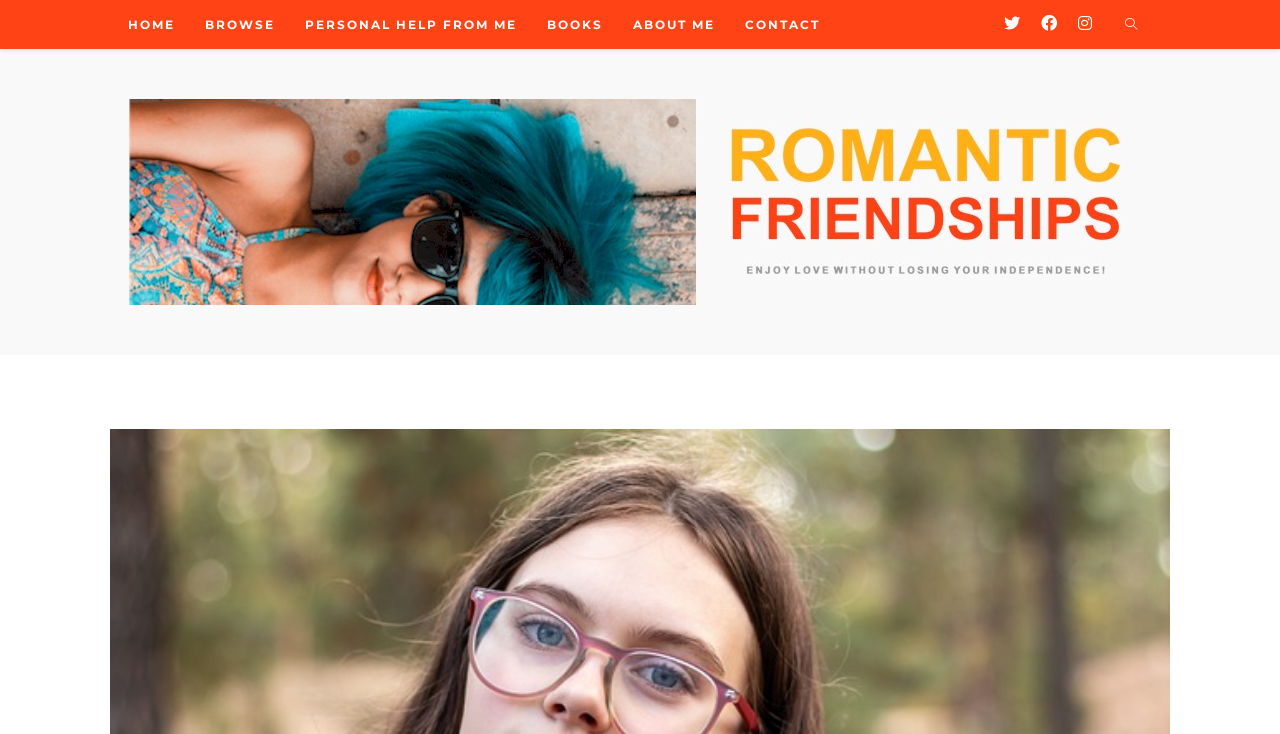Kindly determine the bounding box coordinates of the area that needs to be clicked to fulfill this instruction: "open Facebook".

[0.807, 0.021, 0.832, 0.044]